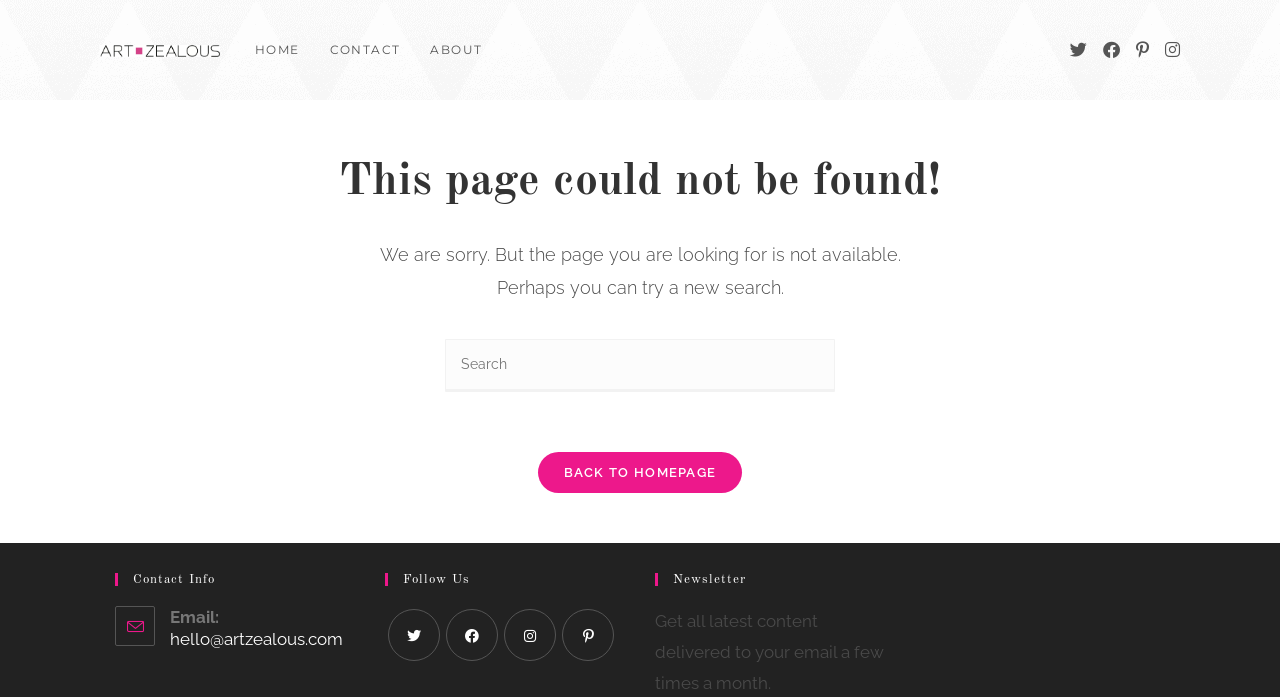Determine the bounding box coordinates for the area that needs to be clicked to fulfill this task: "contact us". The coordinates must be given as four float numbers between 0 and 1, i.e., [left, top, right, bottom].

[0.133, 0.903, 0.268, 0.931]